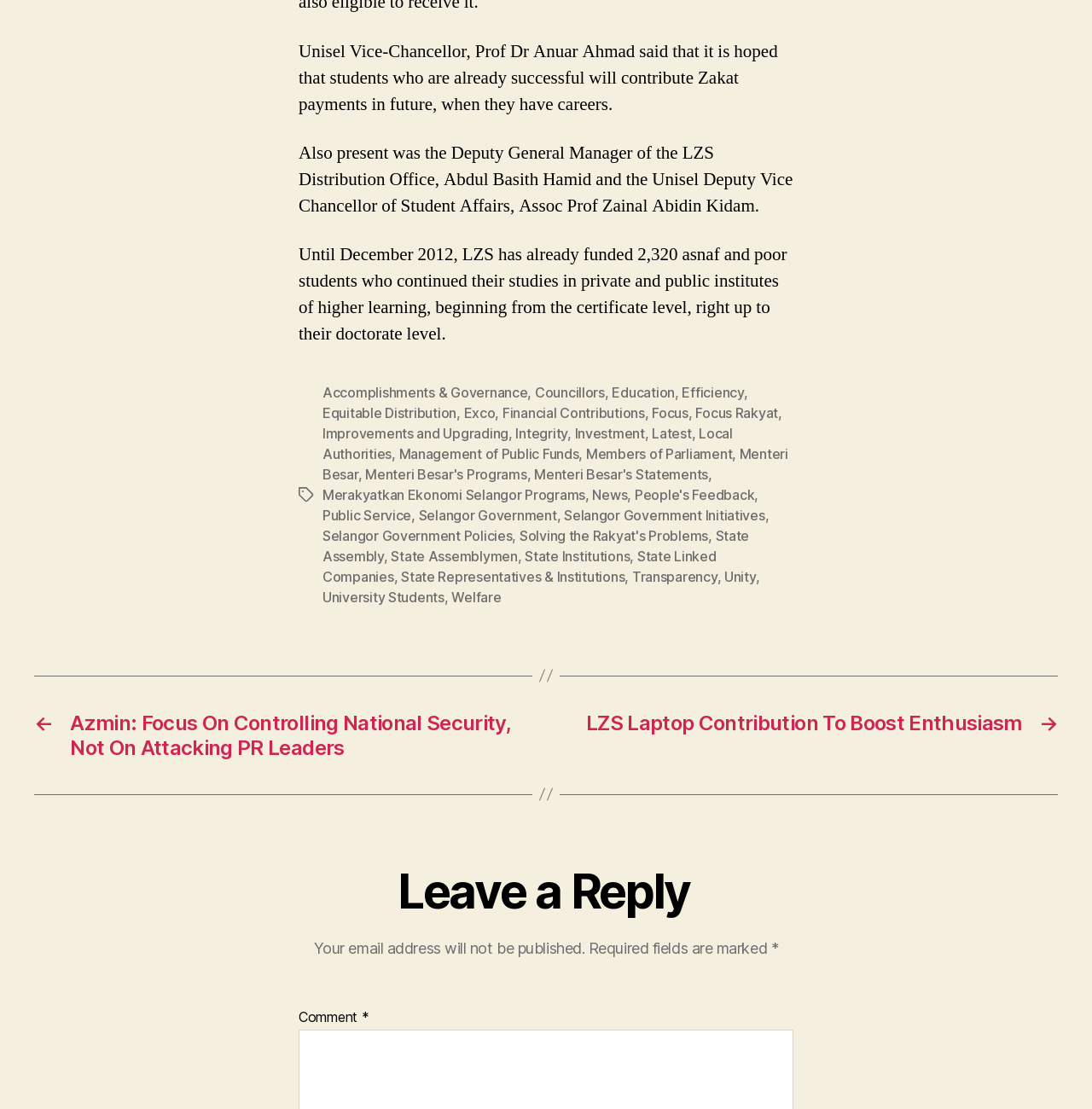Please provide a brief answer to the question using only one word or phrase: 
What is the name of the university mentioned?

Unisel